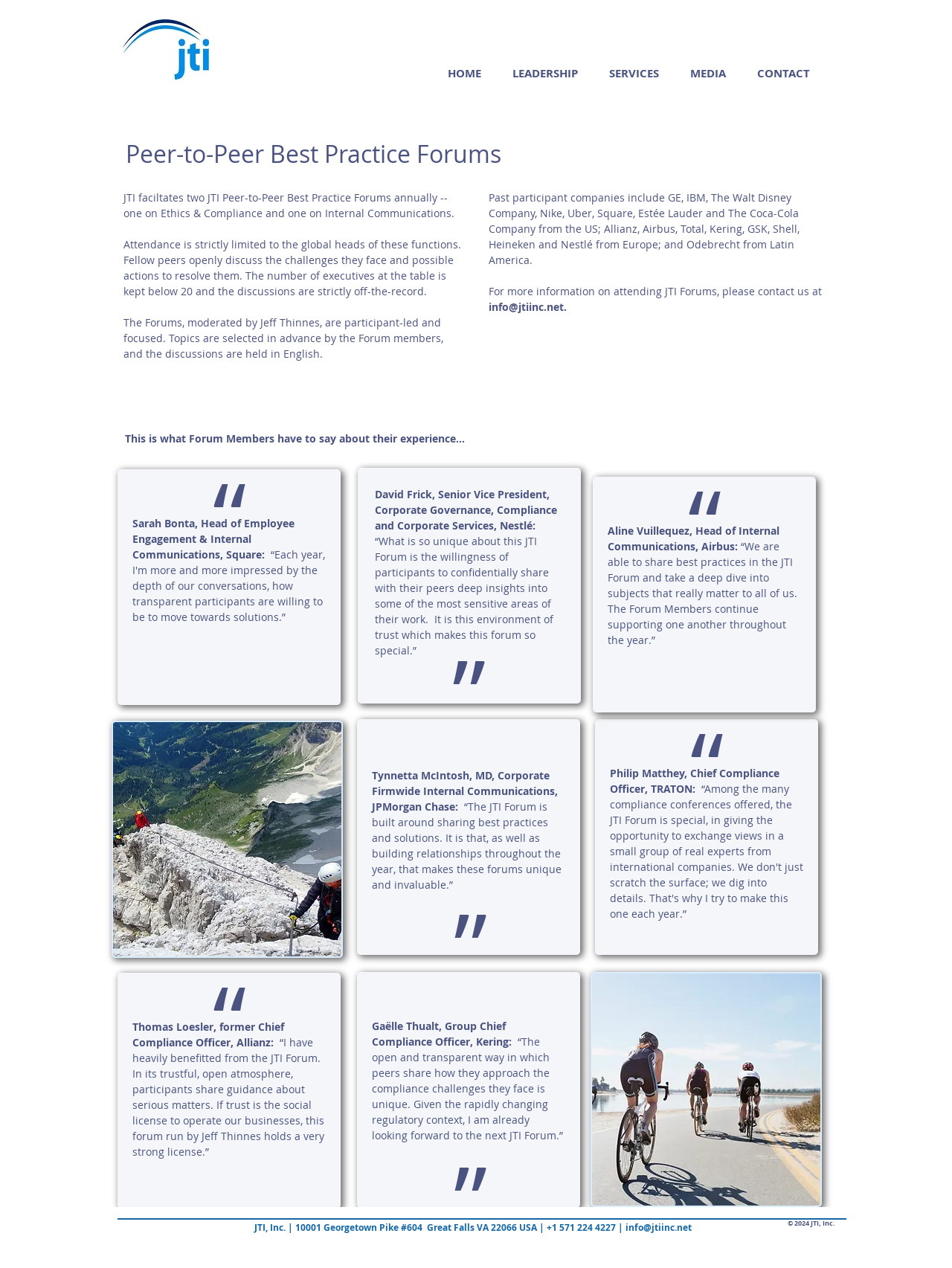What is the contact email for more information on attending JTI forums?
Based on the screenshot, respond with a single word or phrase.

info@jtiinc.net